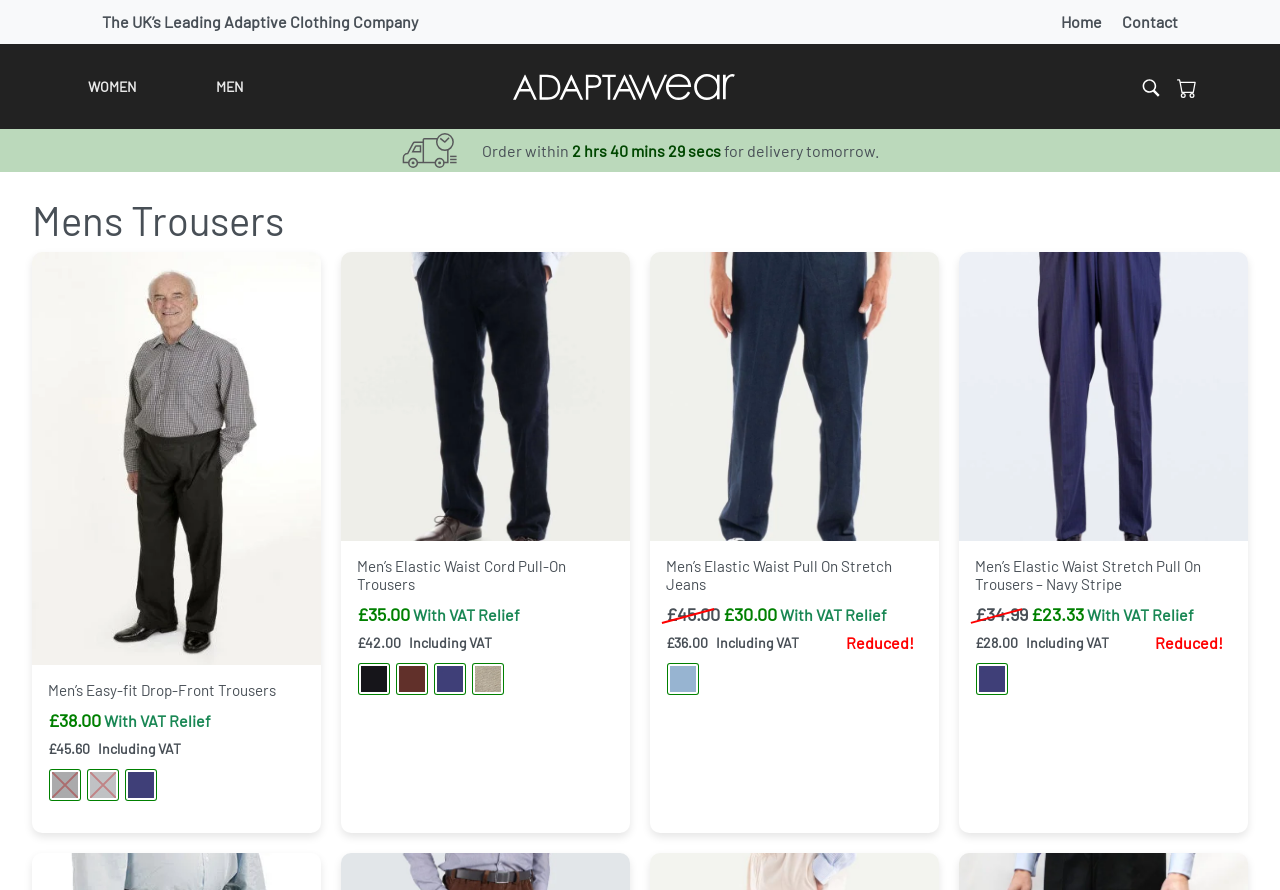Find the bounding box coordinates for the HTML element specified by: "View Product".

[0.52, 0.802, 0.609, 0.843]